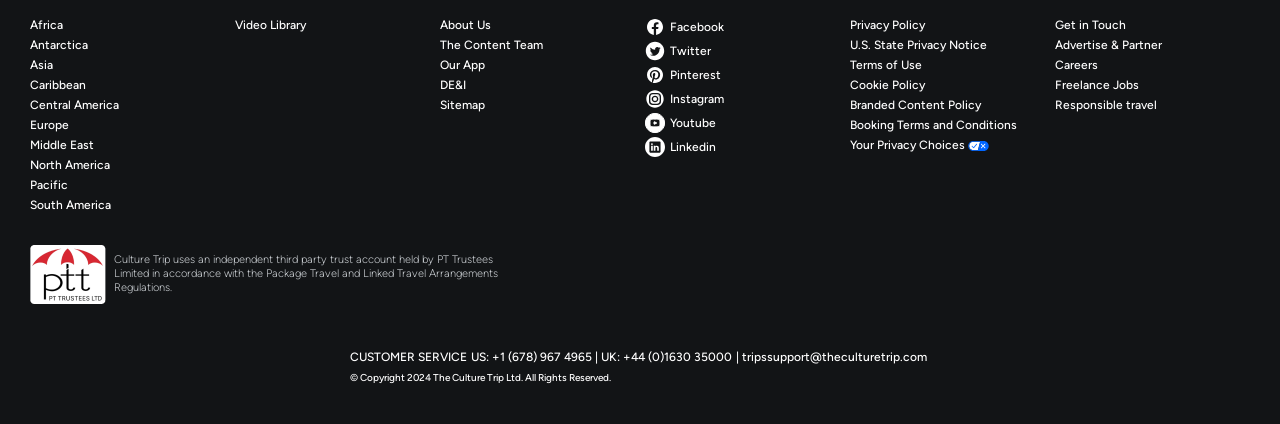Predict the bounding box coordinates of the UI element that matches this description: "Cookie Policy". The coordinates should be in the format [left, top, right, bottom] with each value between 0 and 1.

[0.664, 0.18, 0.816, 0.218]